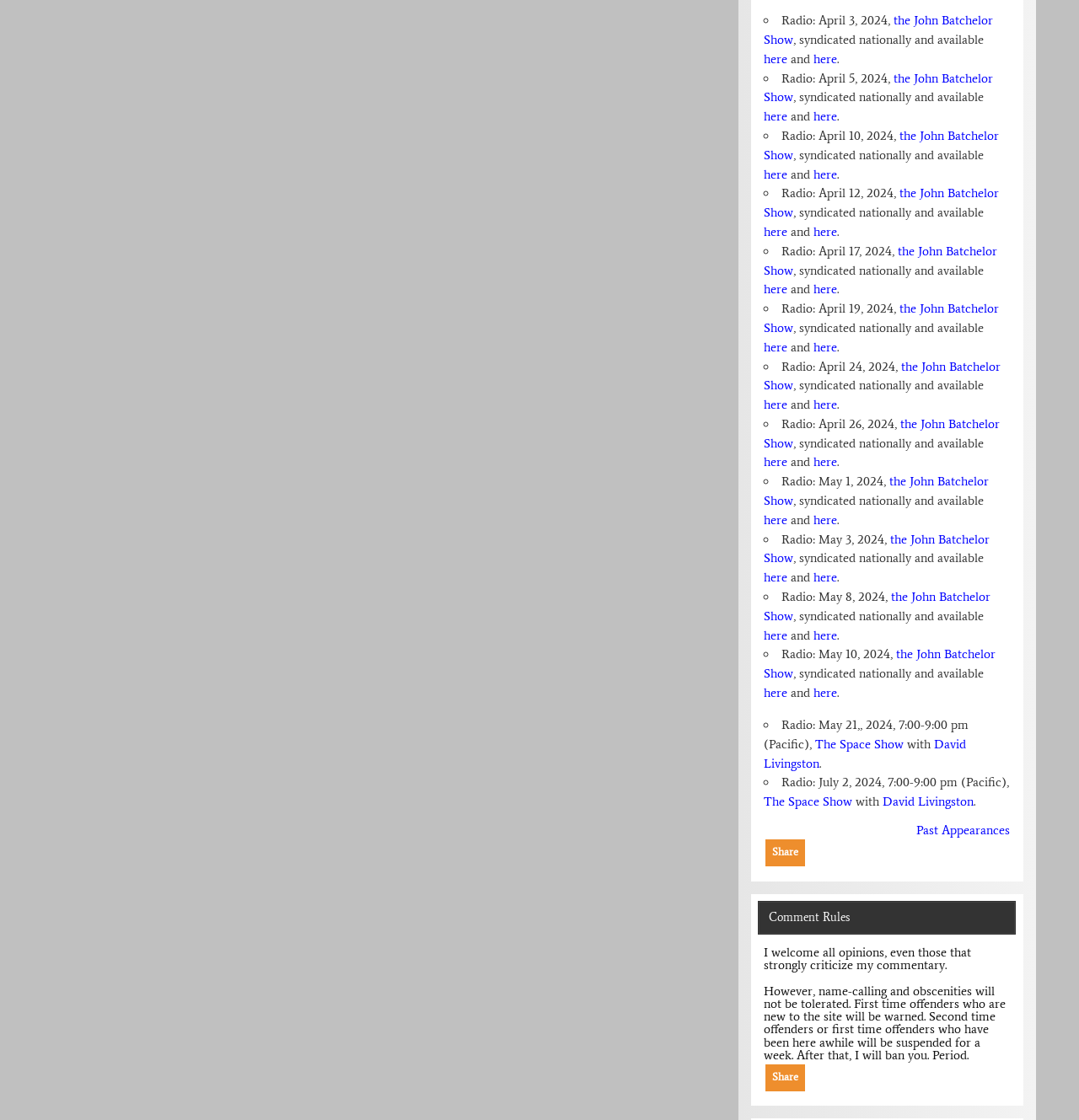What is the date of the first radio episode?
Offer a detailed and exhaustive answer to the question.

I looked at the first 'StaticText' element, which contains the date 'Radio: April 3, 2024,' and extracted the date from it.